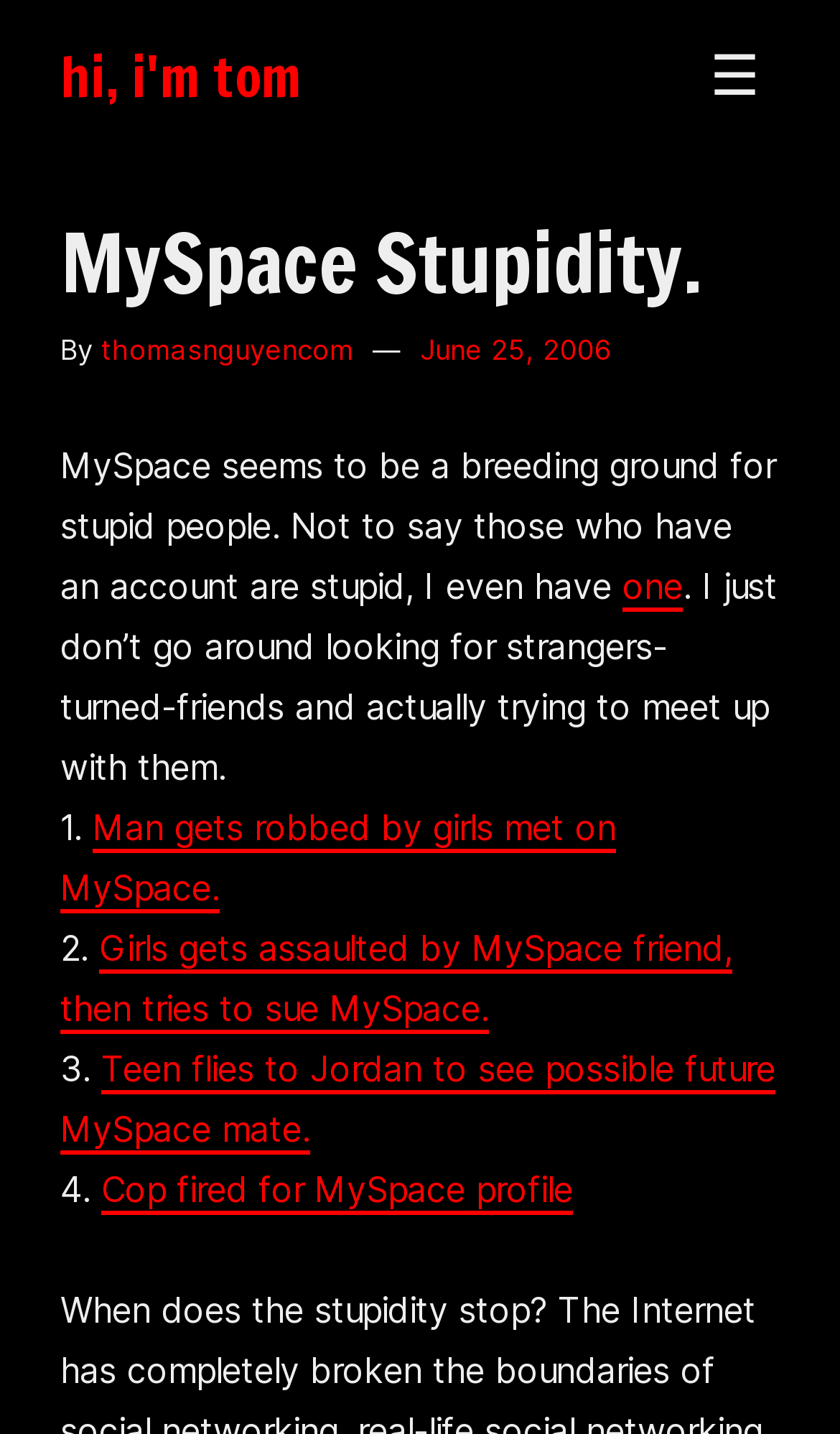Determine the bounding box for the described HTML element: "Cop fired for MySpace profile". Ensure the coordinates are four float numbers between 0 and 1 in the format [left, top, right, bottom].

[0.121, 0.815, 0.682, 0.848]